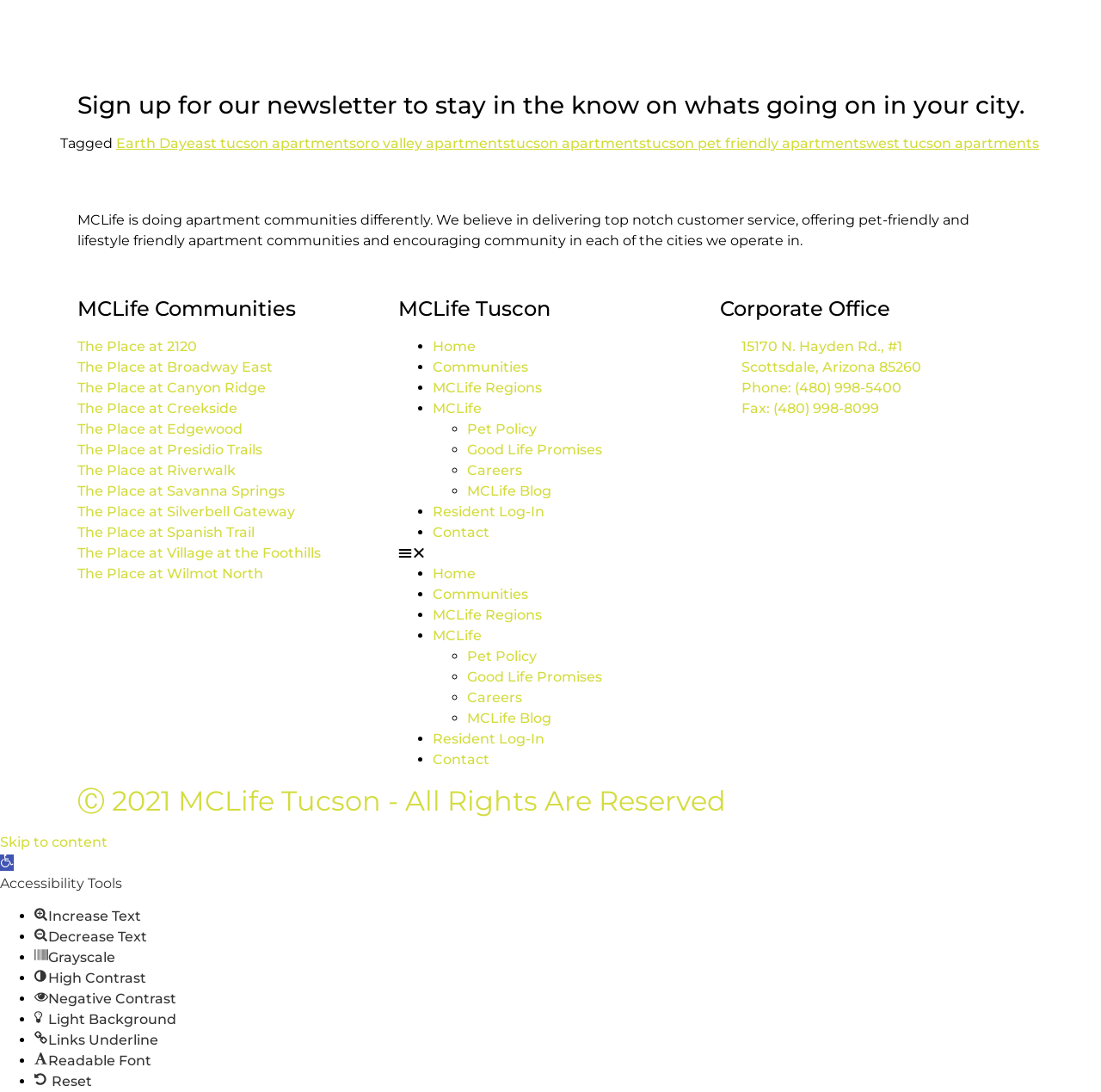What is the phone number of the corporate office?
Please provide a comprehensive answer based on the details in the screenshot.

The phone number of the corporate office can be found in the link 'Phone: (480) 998-5400' under the 'Corporate Office' section.